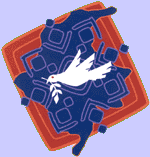What do the red and blue square patterns symbolize?
Refer to the image and provide a one-word or short phrase answer.

Struggles and aspirations